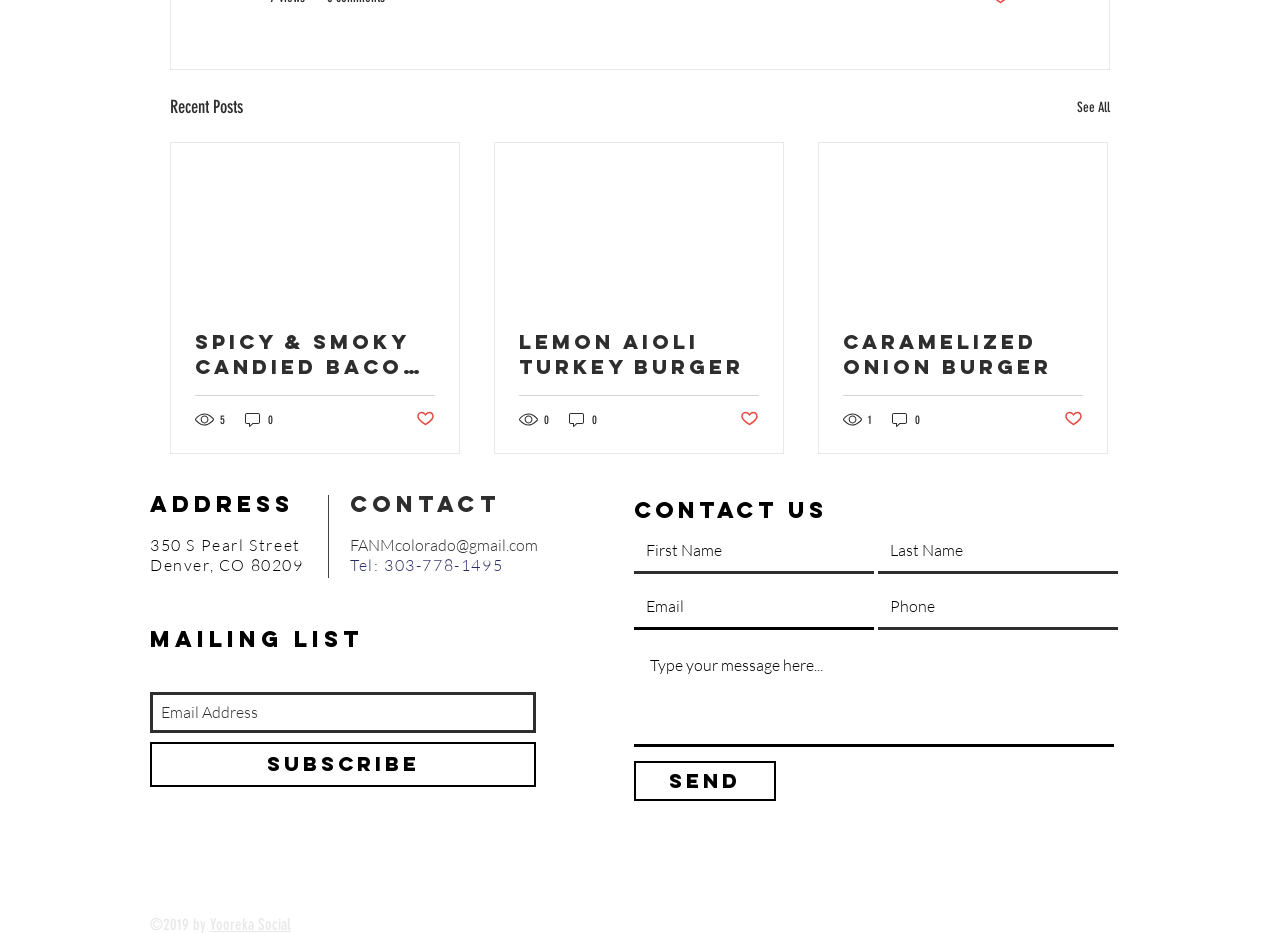Please specify the bounding box coordinates of the clickable region to carry out the following instruction: "Click on the 'See All' link". The coordinates should be four float numbers between 0 and 1, in the format [left, top, right, bottom].

[0.841, 0.099, 0.867, 0.13]